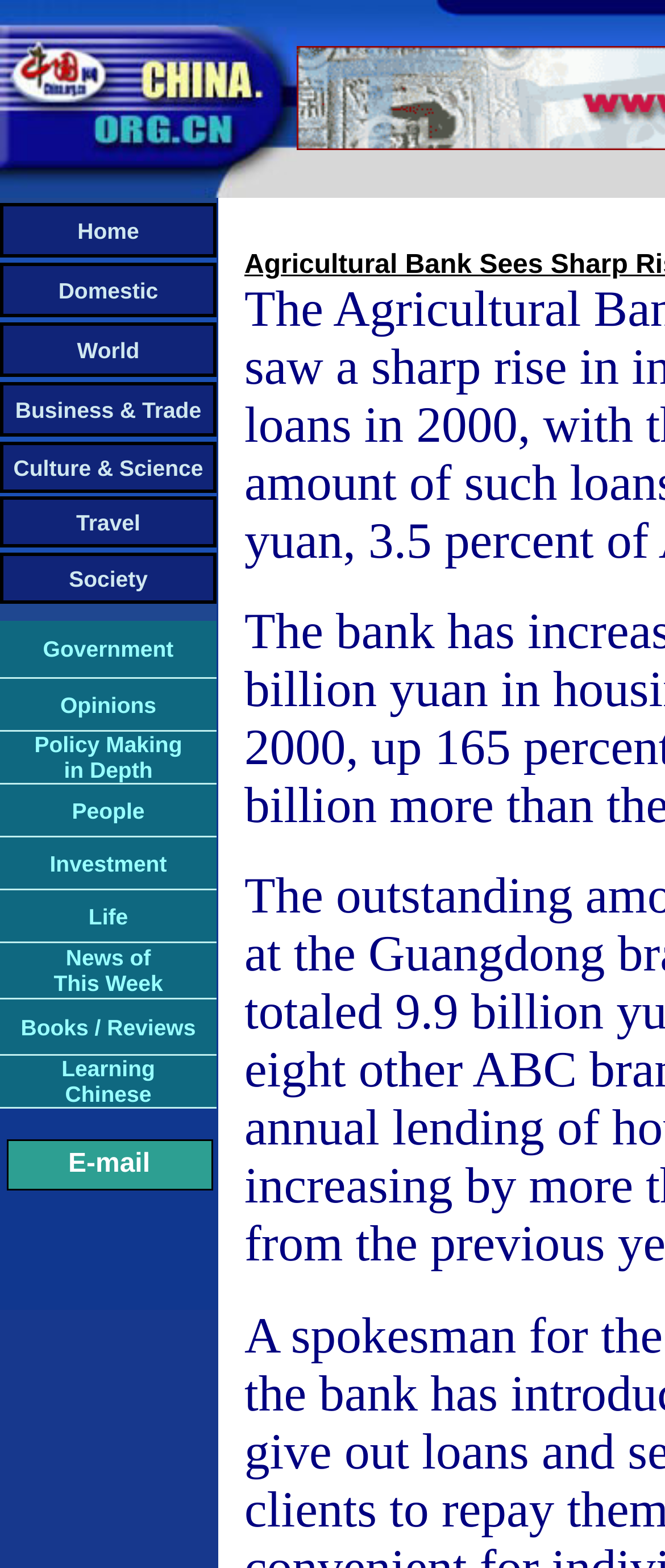Locate the bounding box coordinates for the element described below: "Learning Chinese". The coordinates must be four float values between 0 and 1, formatted as [left, top, right, bottom].

[0.092, 0.672, 0.233, 0.707]